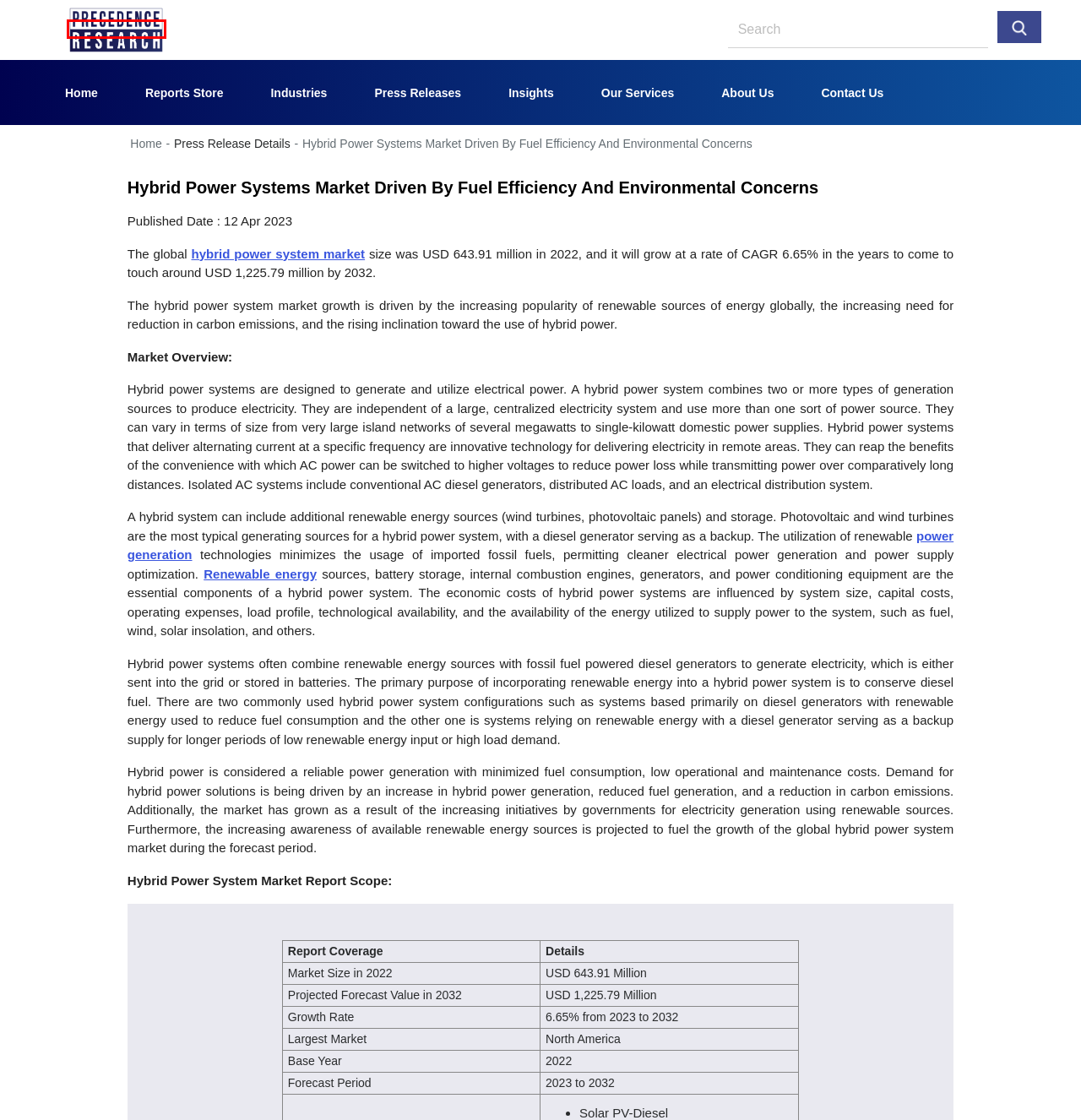A screenshot of a webpage is given, featuring a red bounding box around a UI element. Please choose the webpage description that best aligns with the new webpage after clicking the element in the bounding box. These are the descriptions:
A. Market Research Reports
B. Contact Us - Precedence Research
C. About Us - Precedence Research
D. Insights - Precedence Research
E. Terms and Conditions - Precedence Research
F. Industries - Precedence Research
G. Precedence Research - Market Research Reports and Consulting Firm
H. Our Services - Precedence Research

G